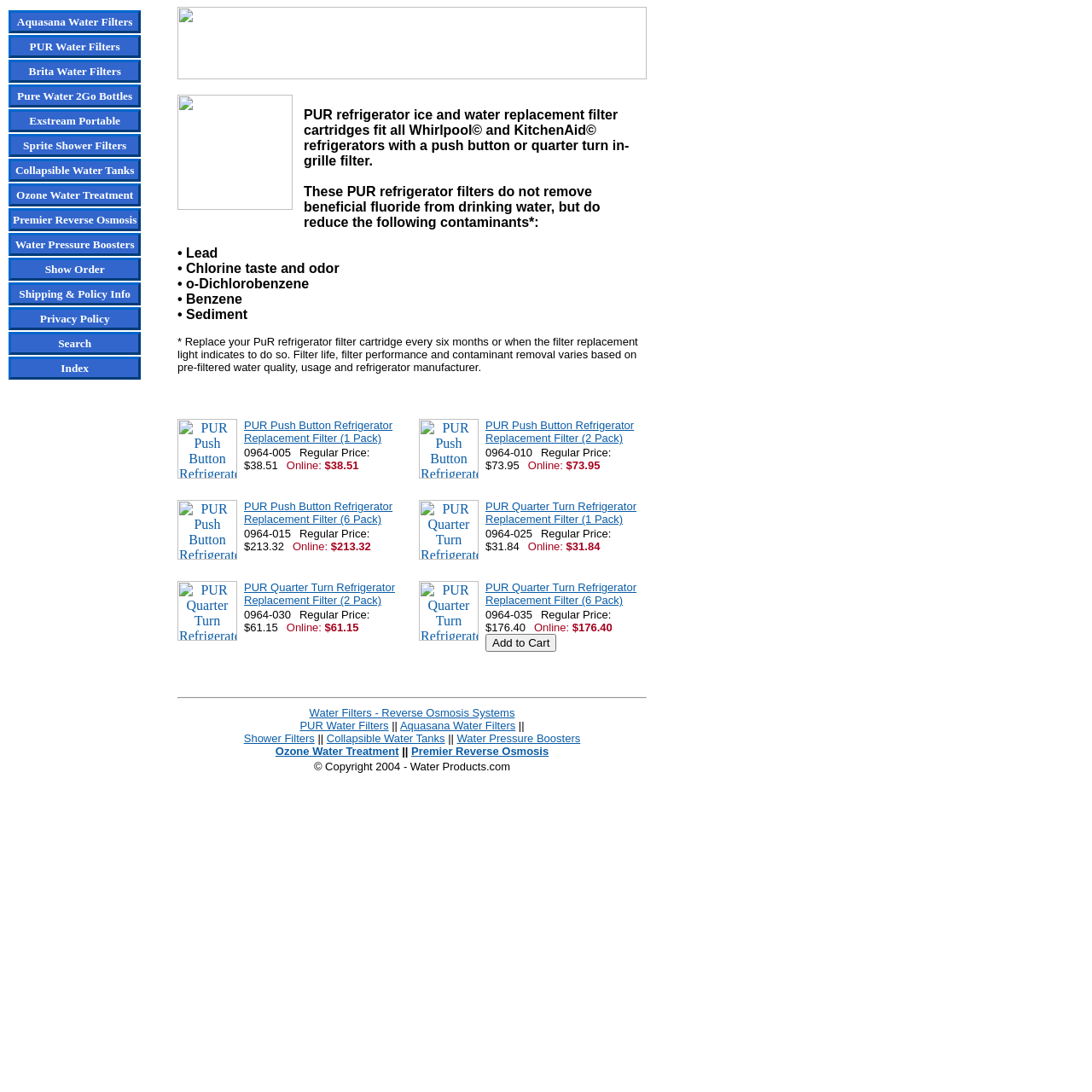Using the provided element description, identify the bounding box coordinates as (top-left x, top-left y, bottom-right x, bottom-right y). Ensure all values are between 0 and 1. Description: Shipping & Policy Info

[0.017, 0.263, 0.12, 0.275]